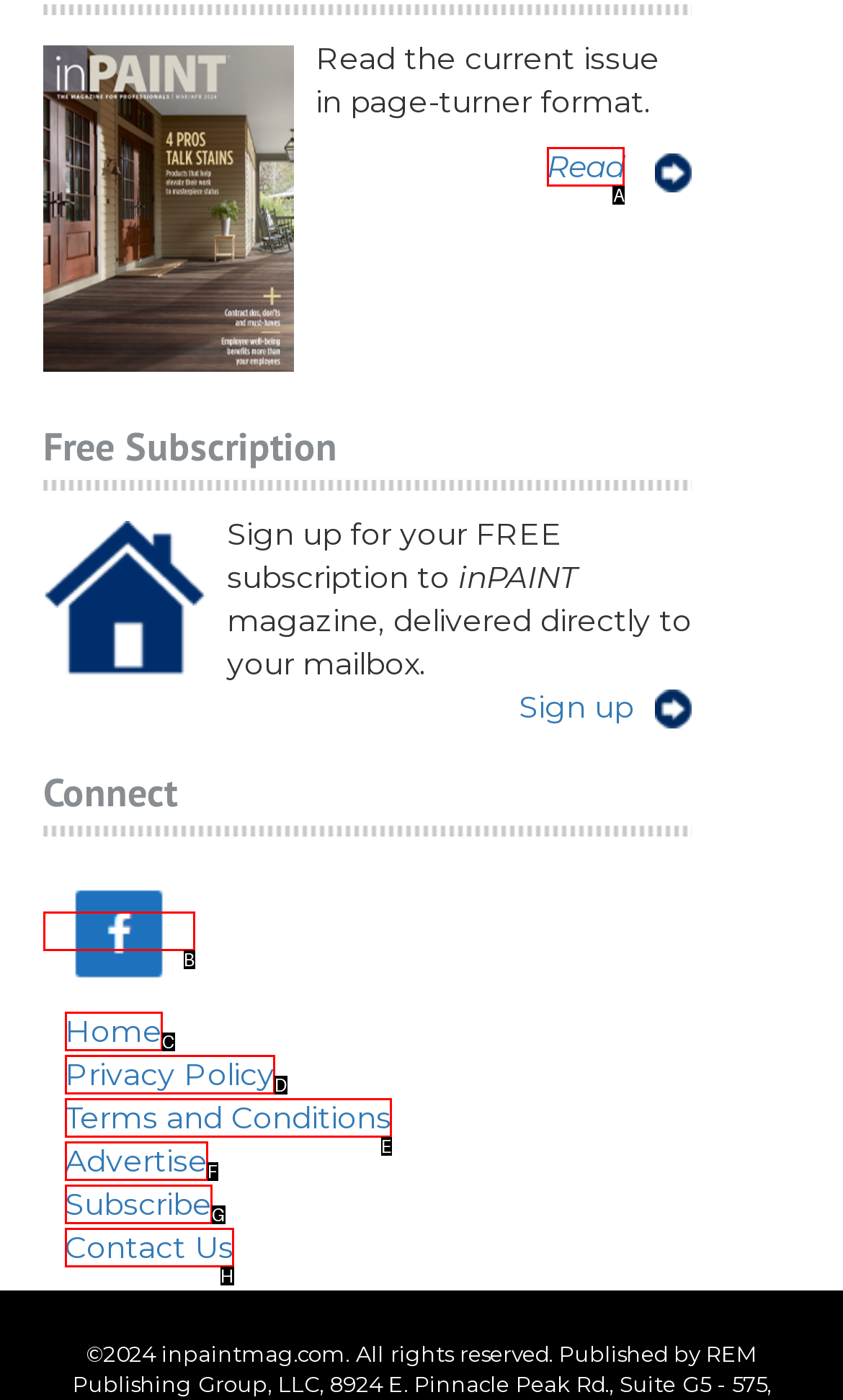Tell me the correct option to click for this task: Read the current issue
Write down the option's letter from the given choices.

A